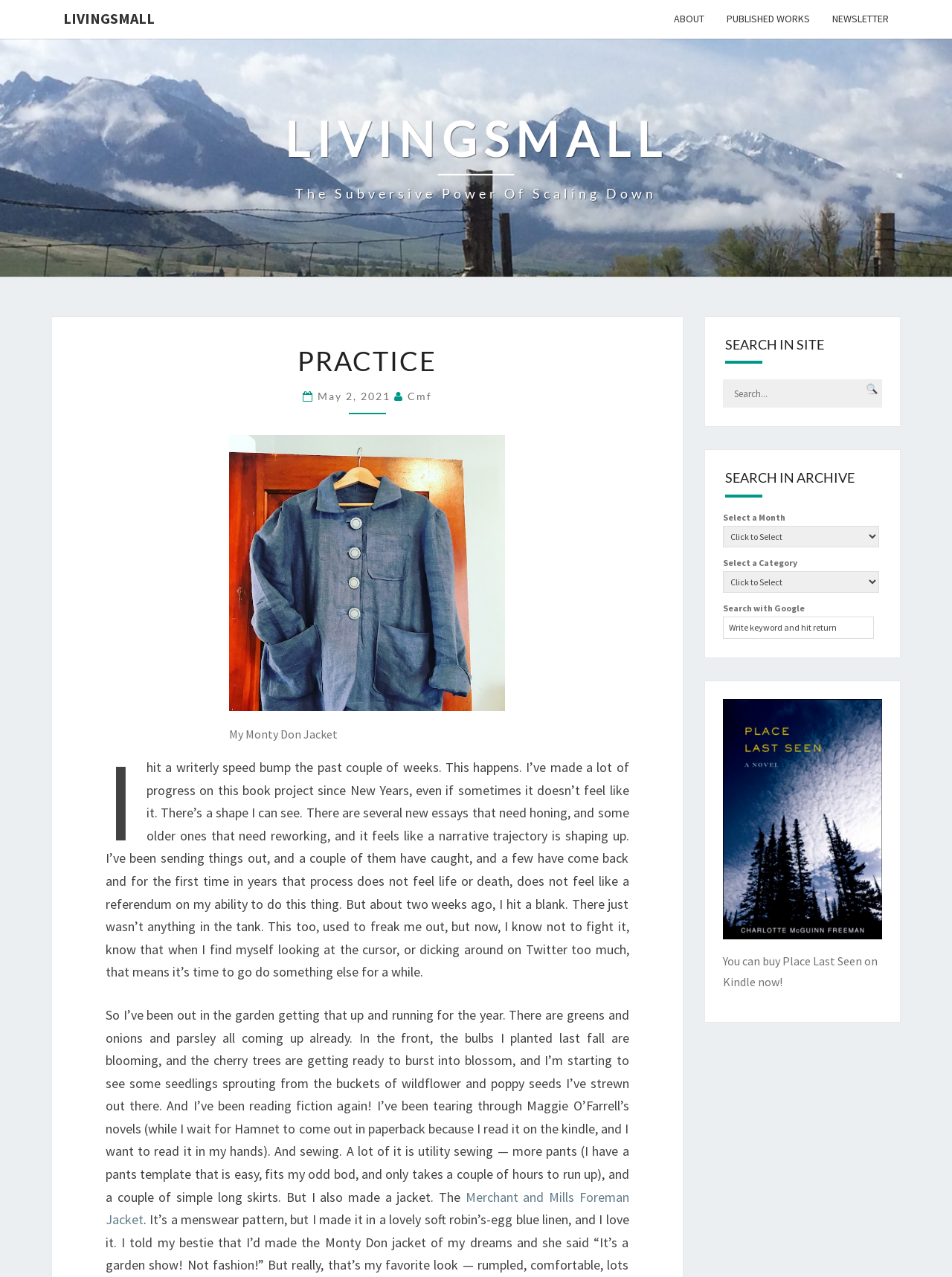Give a full account of the webpage's elements and their arrangement.

The webpage is titled "Practice – LivingSmall" and has a navigation menu at the top with four links: "LIVINGSMALL", "ABOUT", "PUBLISHED WORKS", and "NEWSLETTER". Below the navigation menu, there is a prominent link "LIVINGSMALL The Subversive Power Of Scaling Down" with two headings, "LIVINGSMALL" and "The Subversive Power Of Scaling Down".

The main content area is divided into two sections. The left section has a header "PRACTICE" and a subheading with a date "May 2, 2021". Below this, there is a figure with an image of a blue linen jacket and a caption "My Monty Don Jacket". The main text in this section is a personal reflection on writing, gardening, and sewing. The author discusses hitting a writerly speed bump, taking a break to focus on gardening and sewing, and reading fiction.

The right section has a complementary area with a search function. There are two headings, "SEARCH IN SITE" and "SEARCH IN ARCHIVE", with corresponding input fields and buttons. Below this, there are dropdown menus for selecting a month and category, as well as a search field with a prompt to "Write keyword and hit return". At the bottom of this section, there is a figure with a caption "You can buy Place Last Seen on Kindle now!".

Overall, the webpage has a clean and simple layout, with a focus on the author's personal reflections and writing, as well as a functional search area.